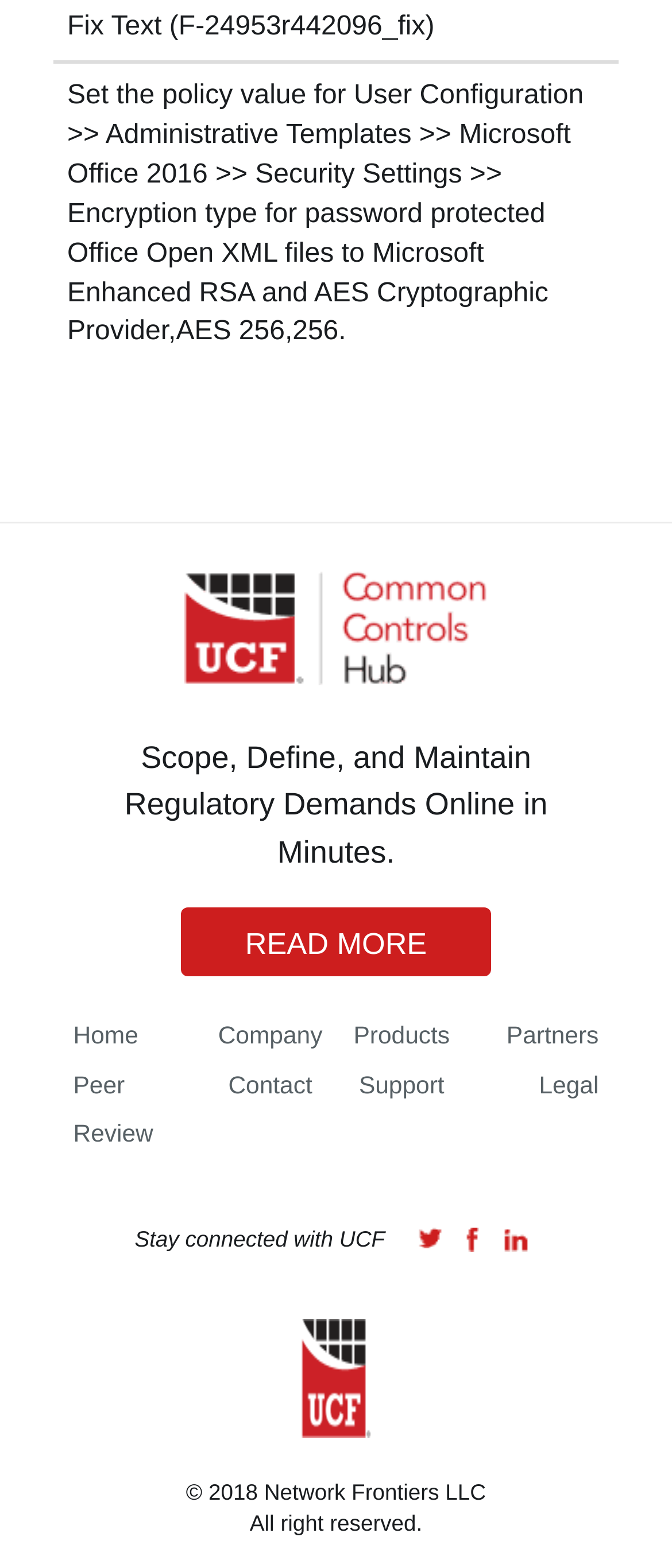Please specify the bounding box coordinates of the clickable region to carry out the following instruction: "Follow the 'Twitter' link". The coordinates should be four float numbers between 0 and 1, in the format [left, top, right, bottom].

[0.622, 0.782, 0.658, 0.796]